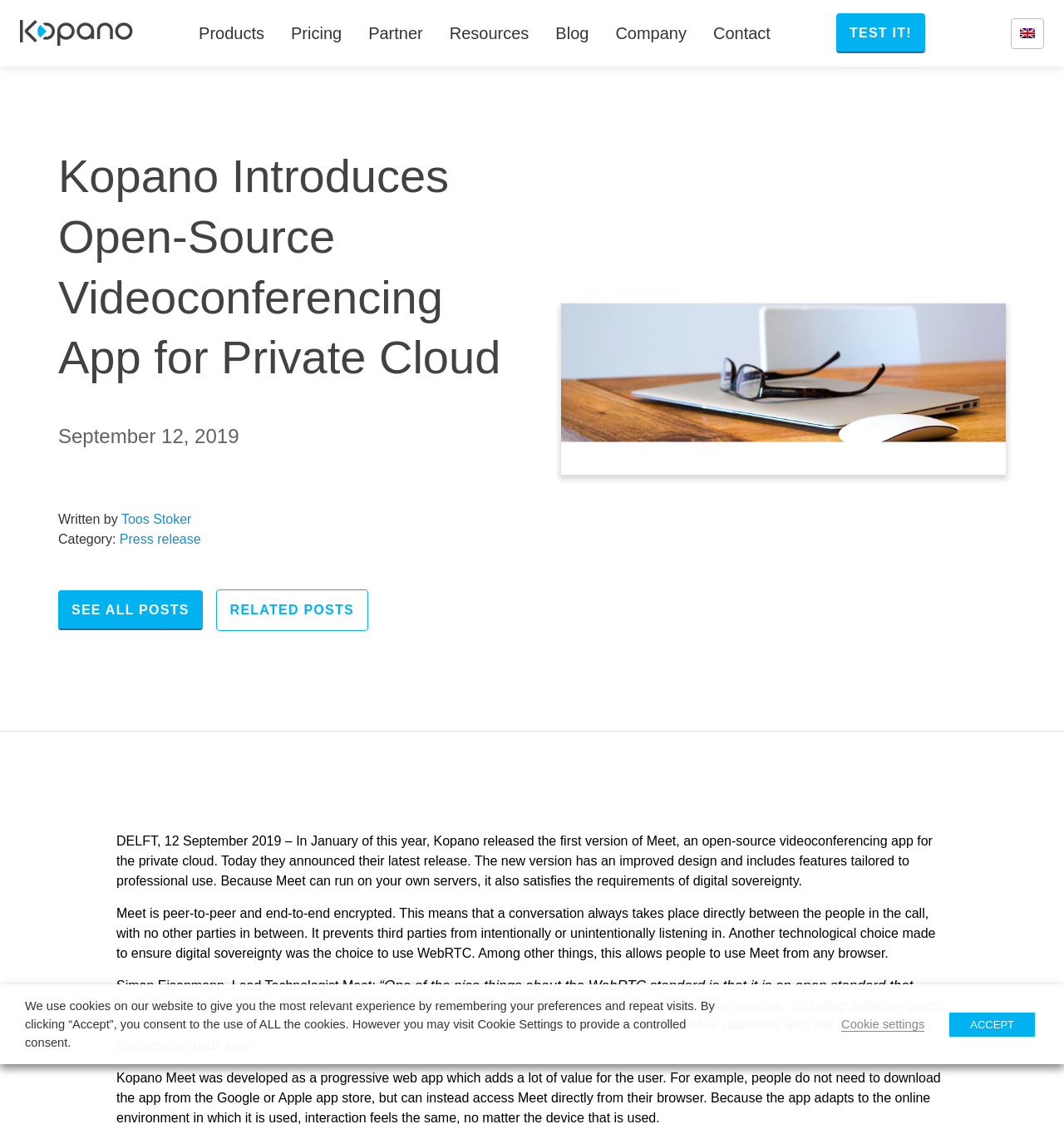Determine the bounding box of the UI component based on this description: "Company". The bounding box coordinates should be four float values between 0 and 1, i.e., [left, top, right, bottom].

[0.566, 0.018, 0.658, 0.041]